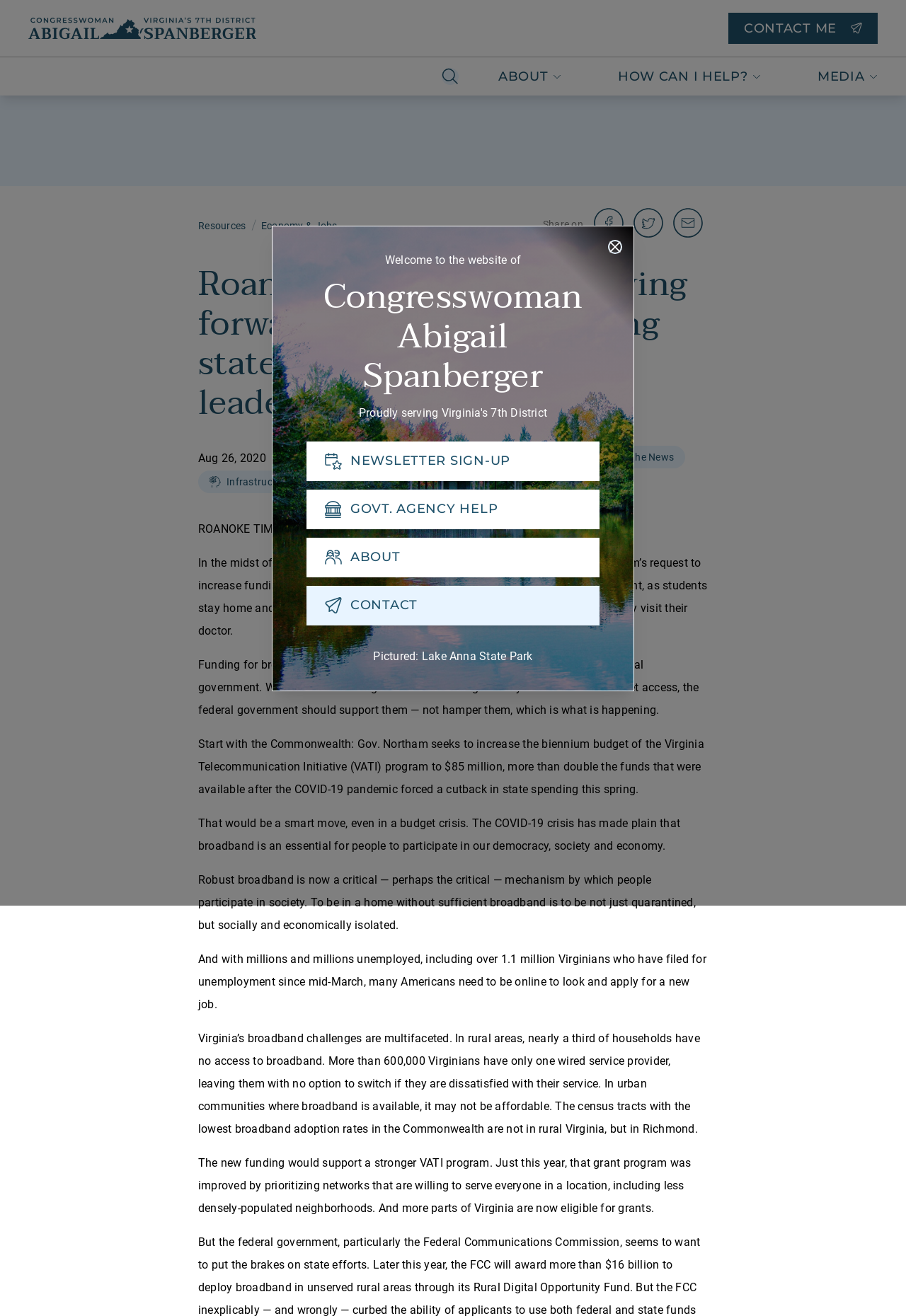Using a single word or phrase, answer the following question: 
What is the name of the state park pictured?

Lake Anna State Park